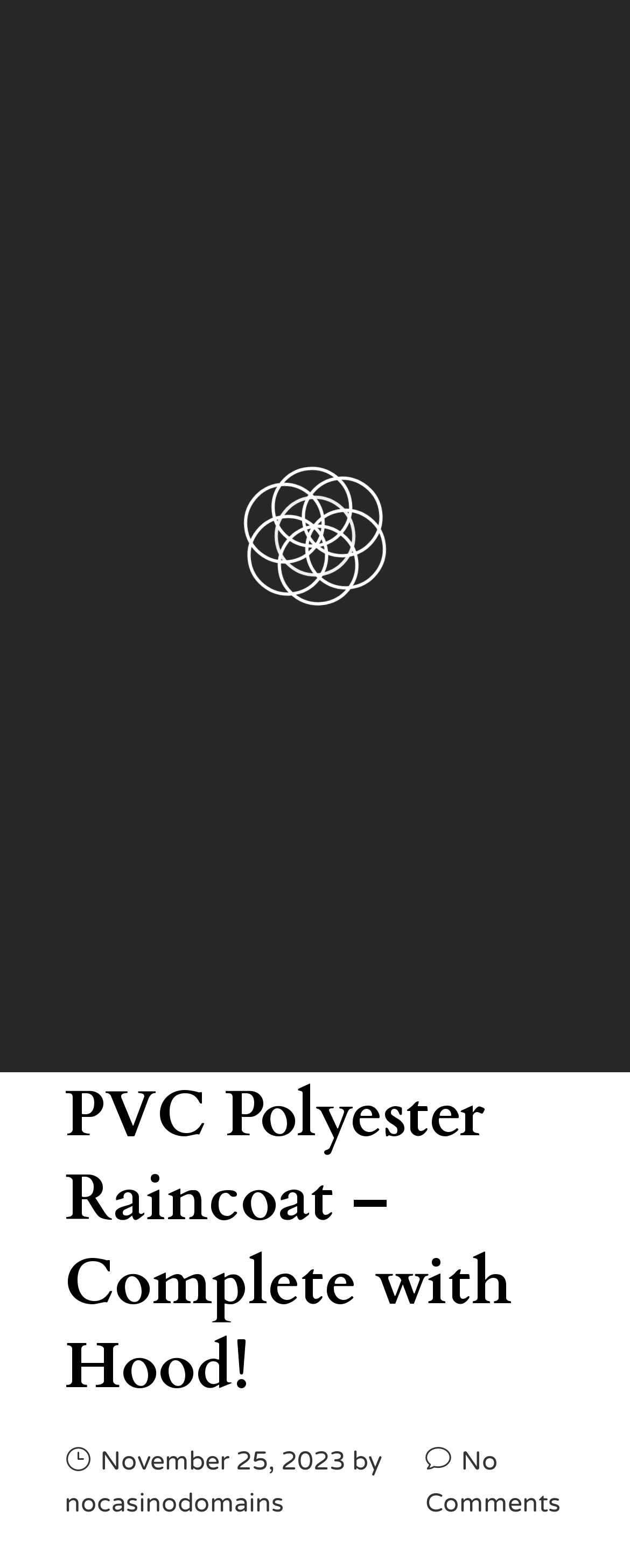What is the date displayed at the top of the page?
Provide an in-depth answer to the question, covering all aspects.

I found the date 'Thursday 13th June 2024' at the top of the page, which is displayed as a static text element.